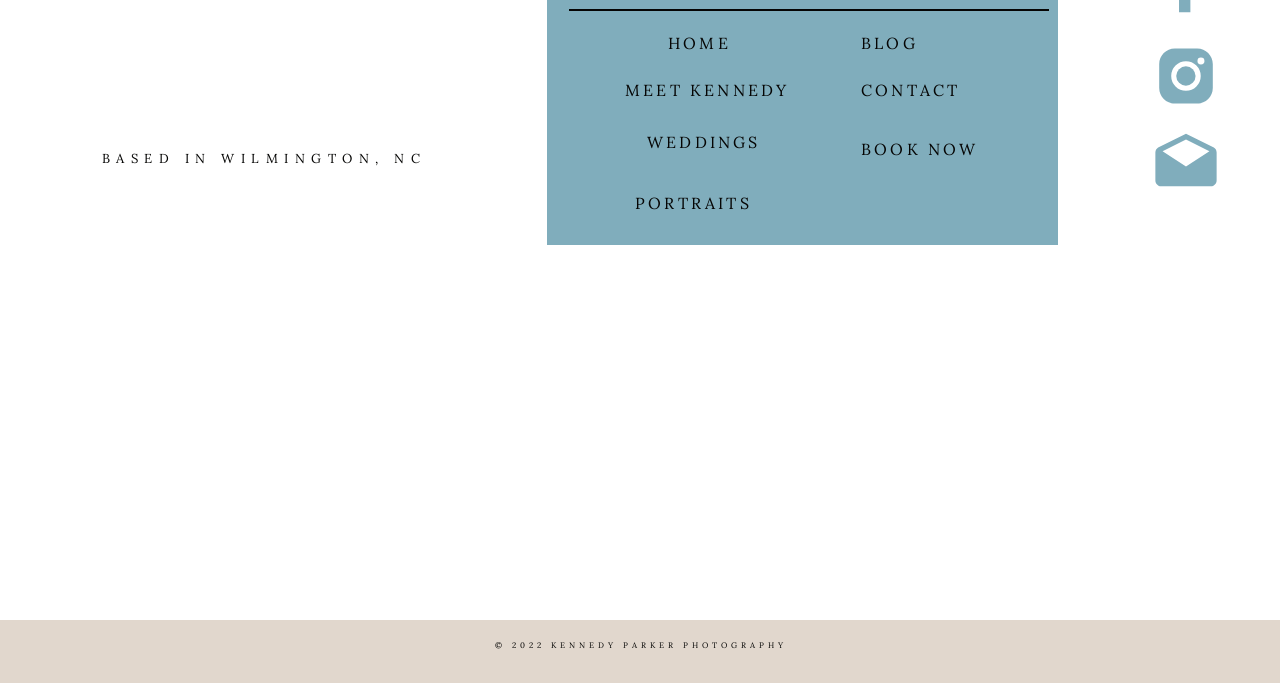Use a single word or phrase to answer this question: 
What is the purpose of the link 'MEET KENNEDY'?

To learn about the photographer